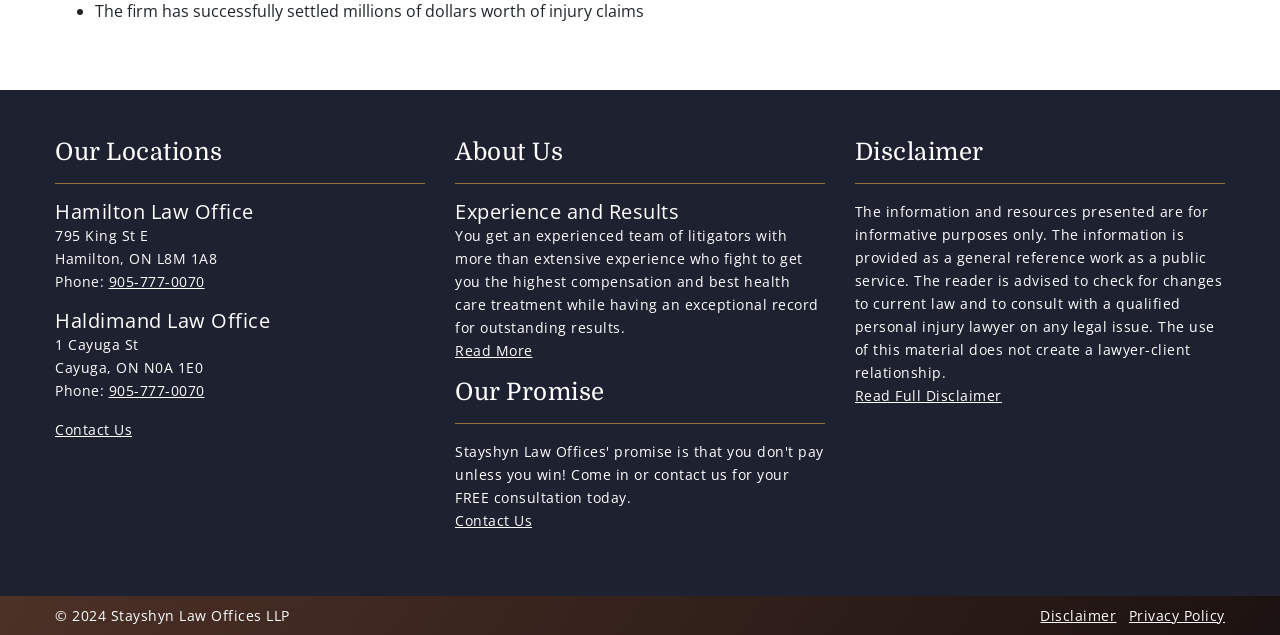What is the name of the law office in Hamilton?
Give a one-word or short phrase answer based on the image.

Hamilton Law Office